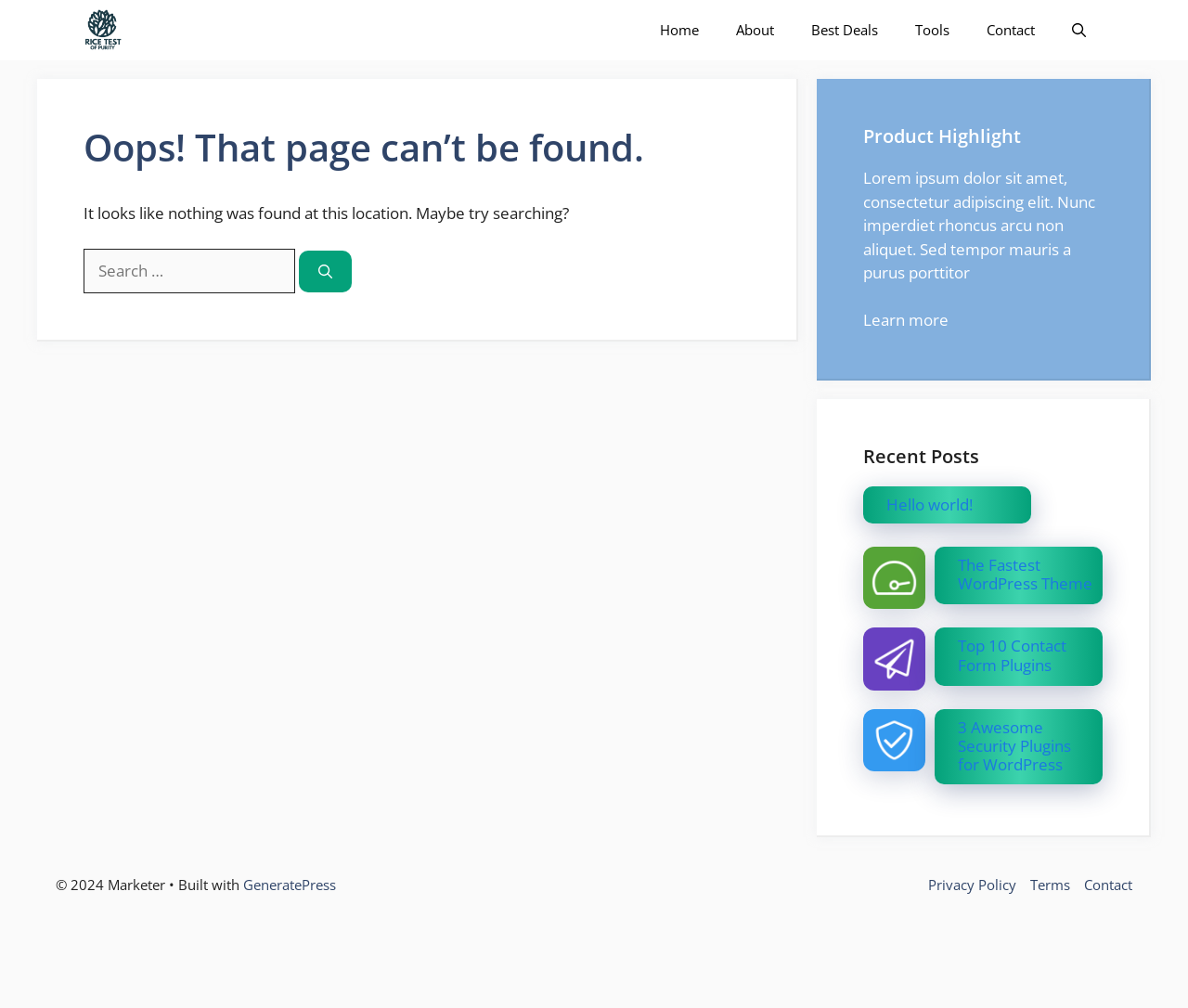Using a single word or phrase, answer the following question: 
What is the theme of the website?

WordPress